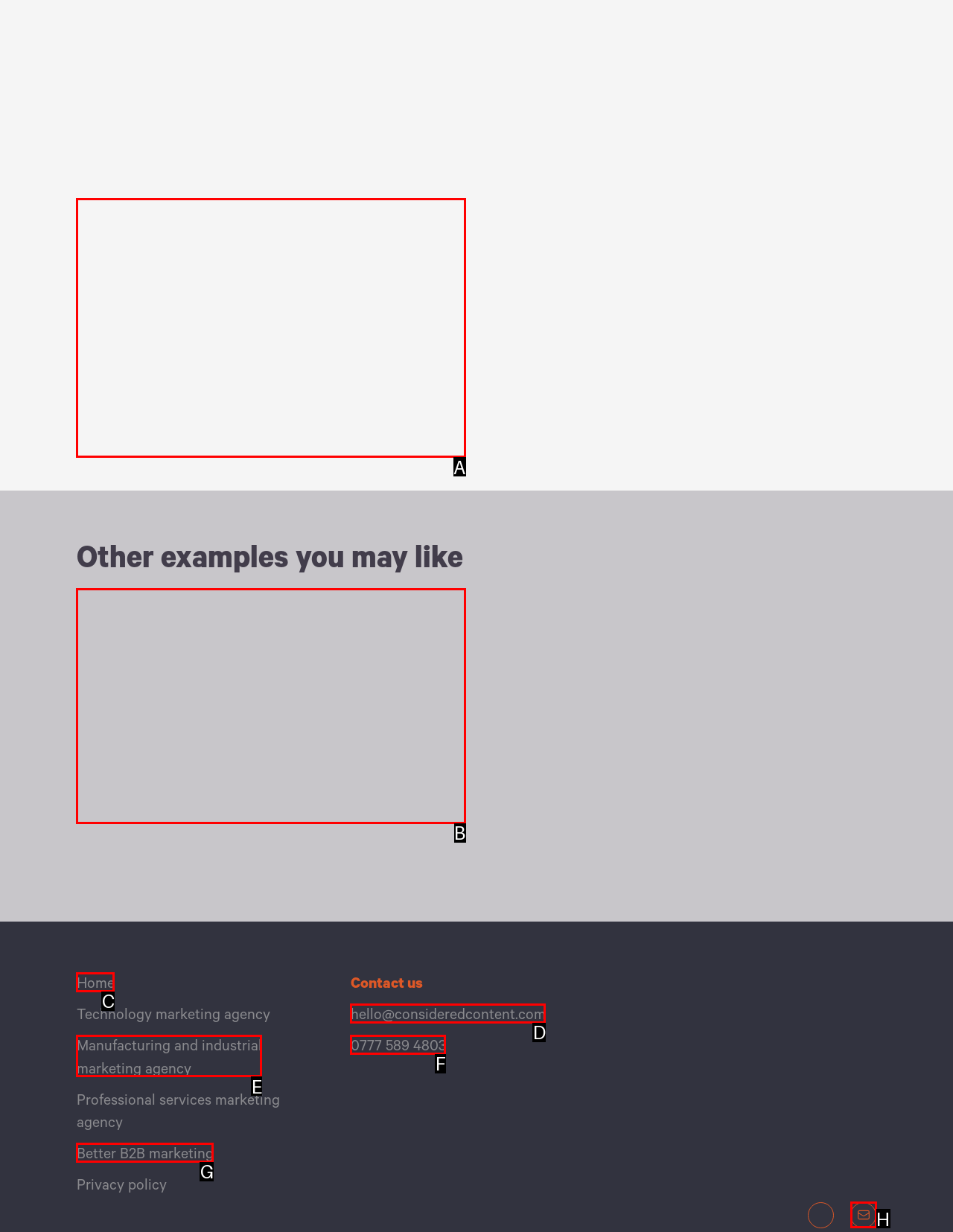Which HTML element fits the description: 0777 589 4803? Respond with the letter of the appropriate option directly.

F